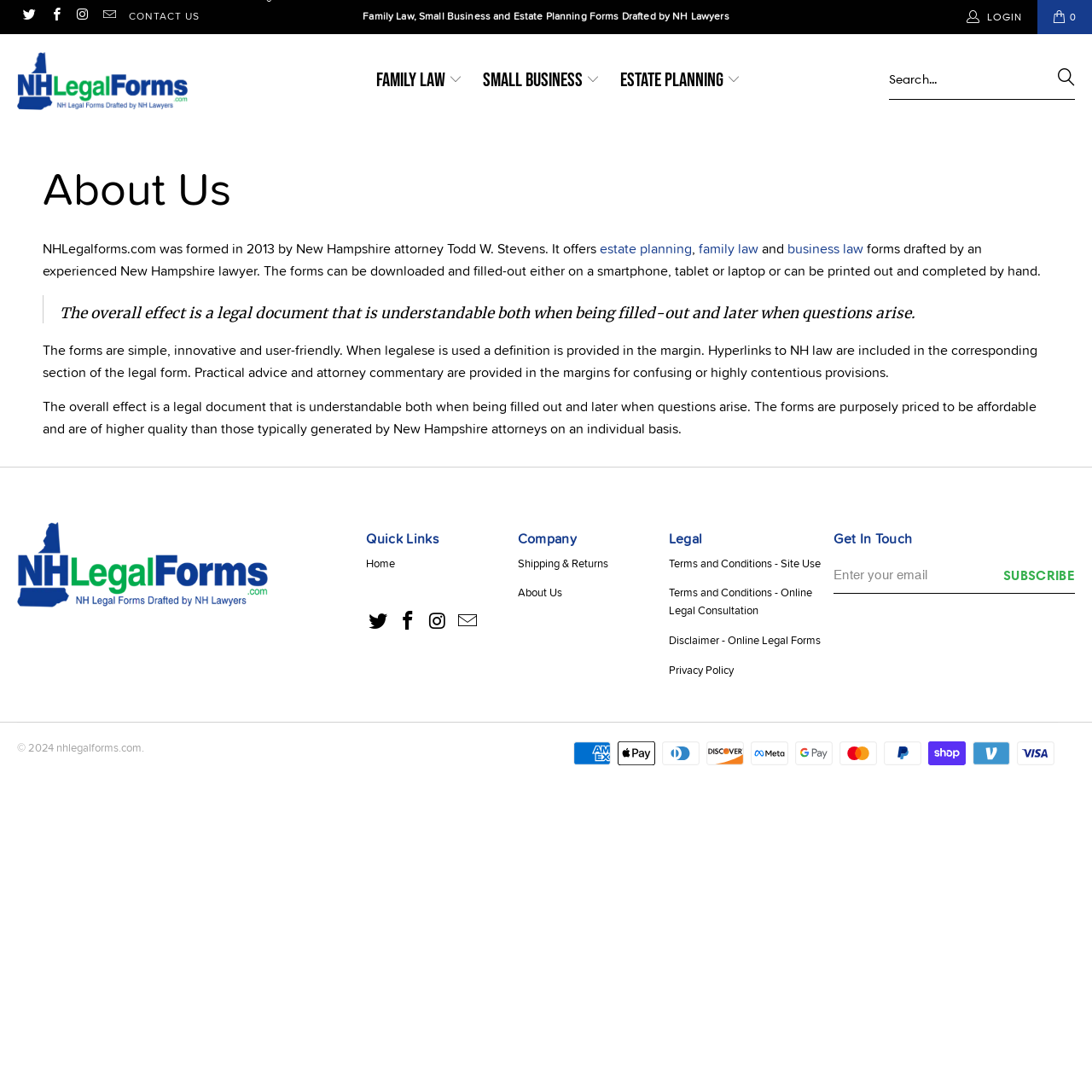Explain the contents of the webpage comprehensively.

This webpage is about NHLegalForms.com, a website that offers estate planning, family law, and business law forms drafted by an experienced New Hampshire lawyer. 

At the top of the page, there are several links, including "CONTACT US" and "LOGIN", positioned on the right side. Below these links, there is a heading "About Us" followed by a brief description of the website's purpose and history. 

To the left of the description, there is a logo of NHLegalForms.com, which is also a link to the website's homepage. Below the description, there are three links to specific types of legal forms: "Family Law", "Small Business", and "Estate Planning". 

On the right side of the page, there is a search box with a placeholder text "Search...". Below the search box, there is a blockquote with a paragraph of text describing the benefits of using the website's legal forms. 

The main content of the page is divided into several sections. The first section describes the features of the legal forms, including their simplicity, innovativeness, and user-friendliness. The second section explains the pricing and quality of the forms. 

At the bottom of the page, there is a section titled "Quick Links" with several subheadings: "Home", "Company", "Legal", and "Get In Touch". Under each subheading, there are relevant links to other pages on the website. 

In the bottom-right corner of the page, there is a section with several payment method logos, including American Express, Apple Pay, and Visa. Above the logos, there is a copyright notice "© 2024" and a link to the website's homepage.